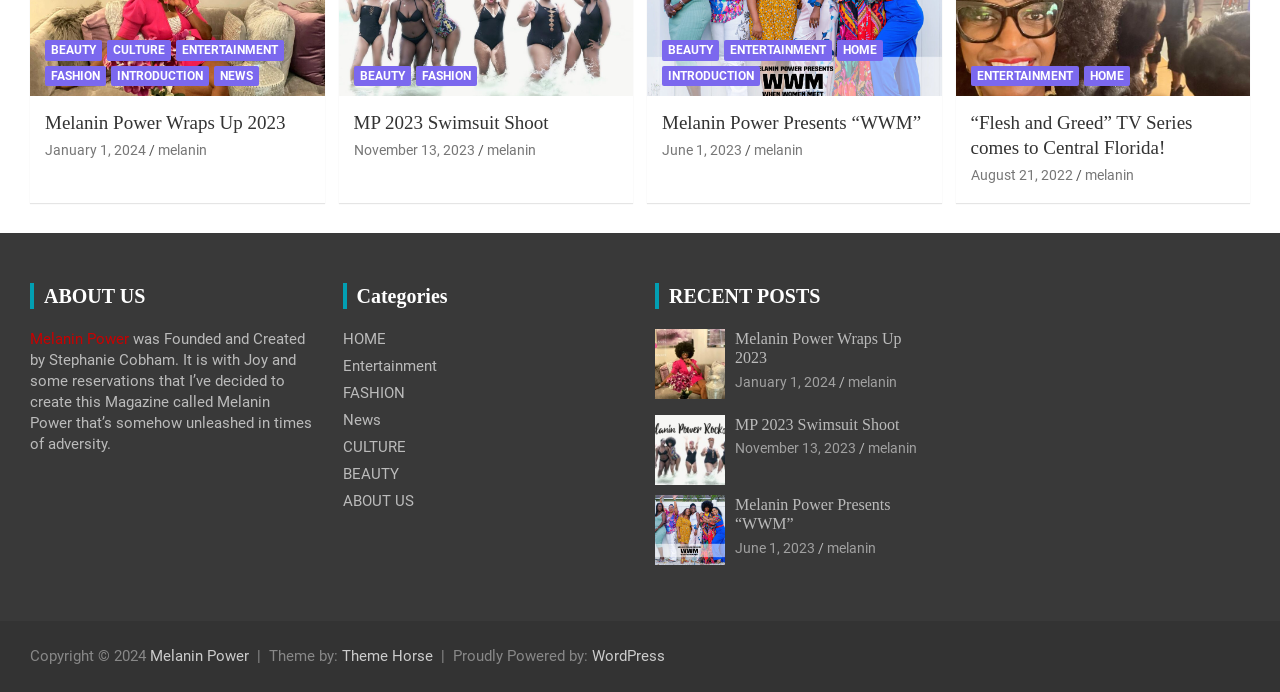With reference to the screenshot, provide a detailed response to the question below:
What is the theme of the website powered by?

The theme of the website is powered by WordPress, as stated in the footer section of the website, which says 'Proudly Powered by: WordPress'.